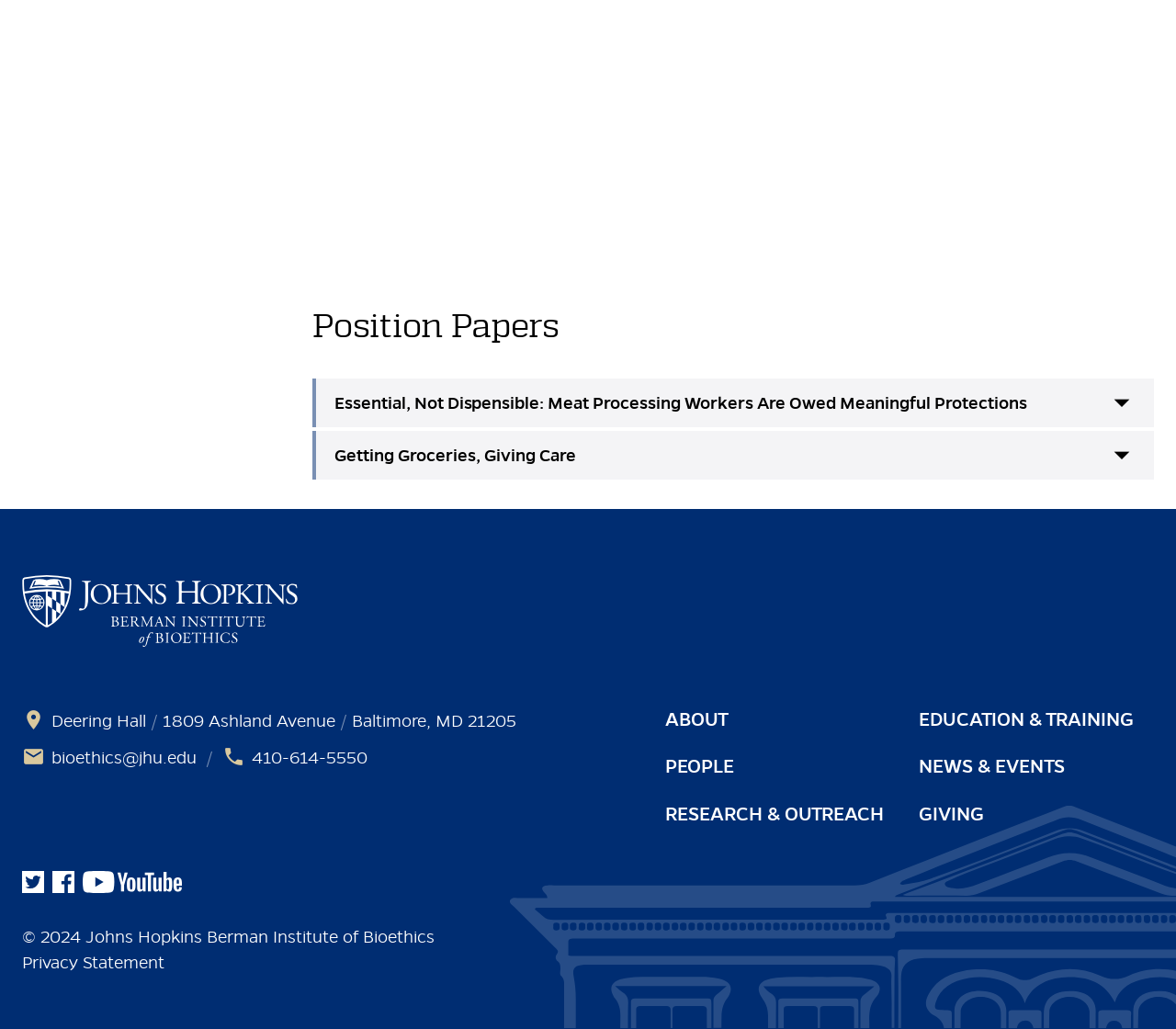Answer the question in a single word or phrase:
What is the name of the institute?

Johns Hopkins Berman Institute of Bioethics